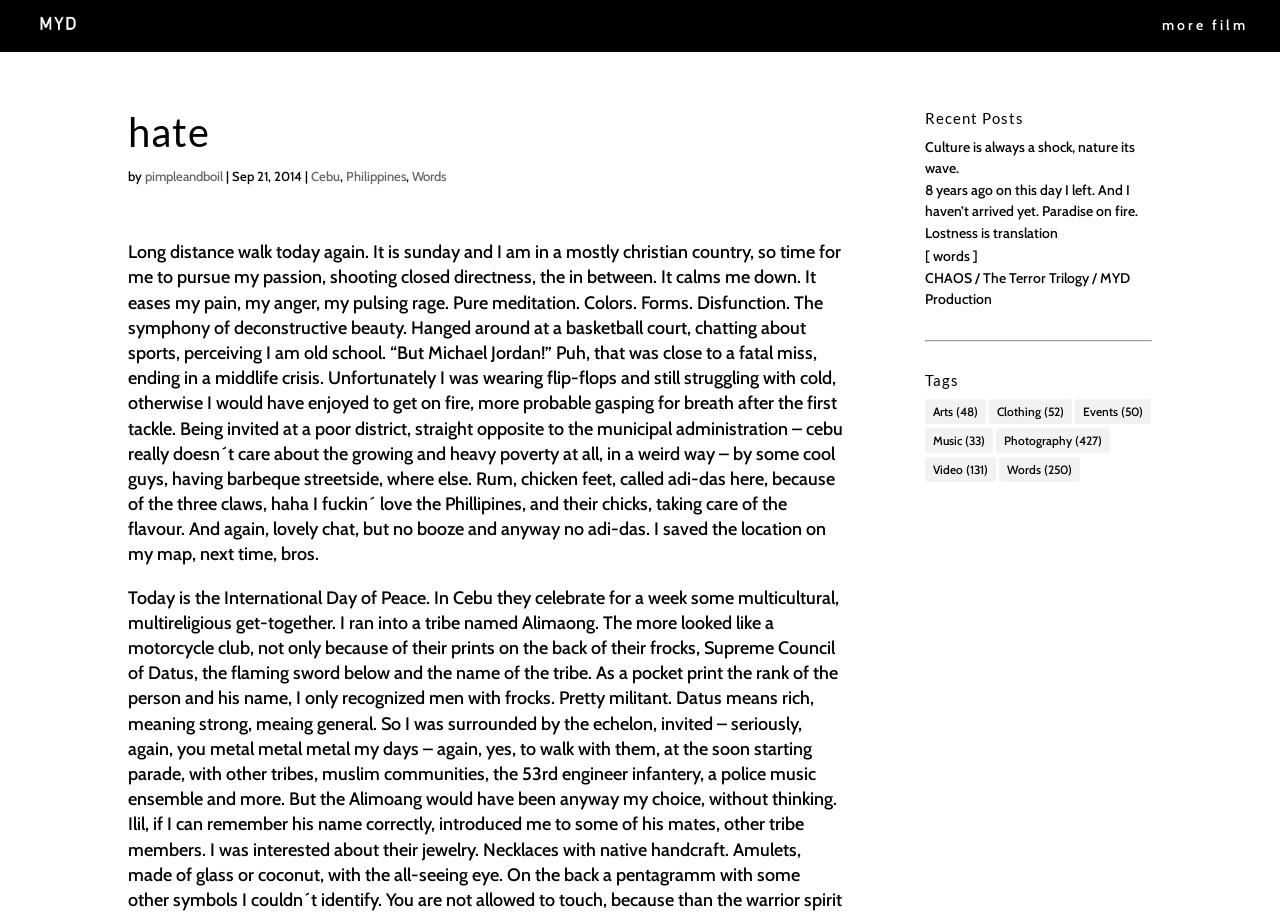What is the name of the production company?
Carefully examine the image and provide a detailed answer to the question.

The name of the production company can be found in the top-left corner of the webpage, where it says 'hate - MYD Production'. This is also confirmed by the image with the same text, which is likely a logo.